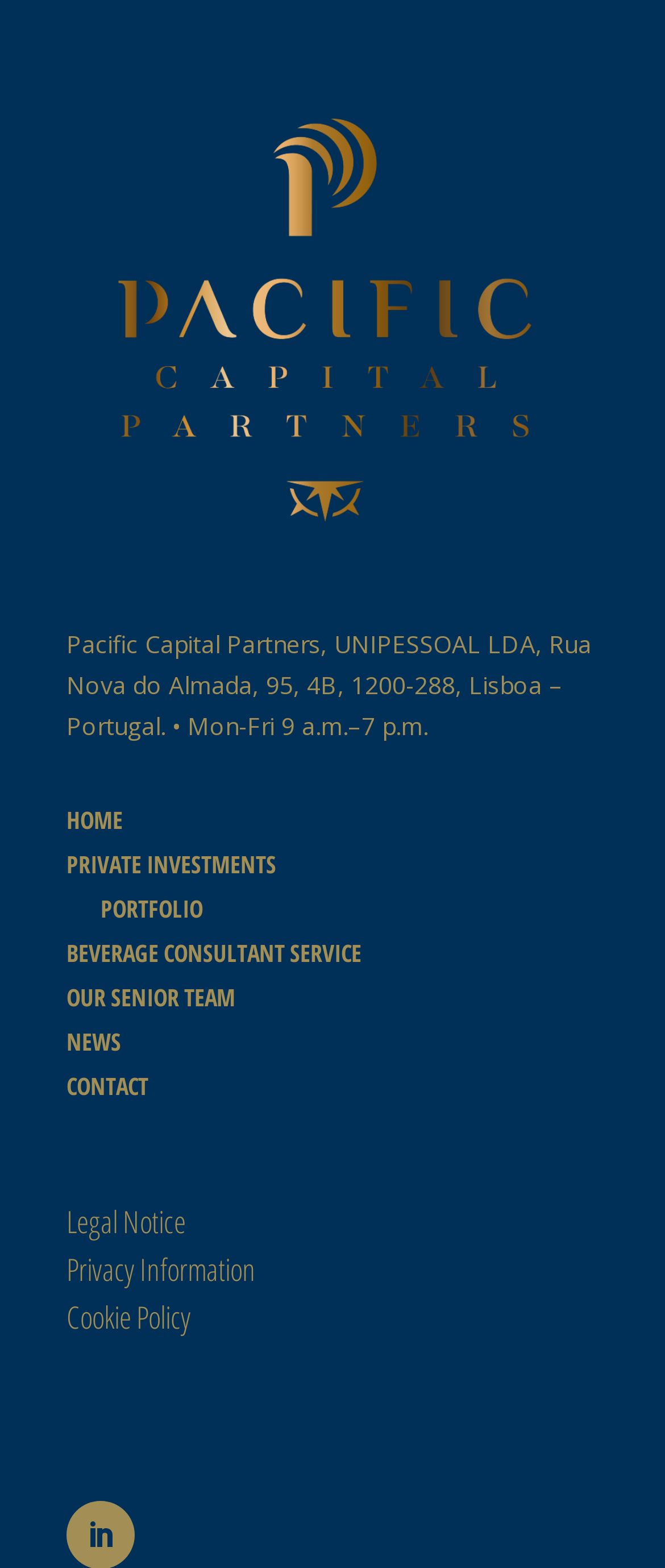Show the bounding box coordinates of the element that should be clicked to complete the task: "view private investments".

[0.1, 0.54, 0.415, 0.561]